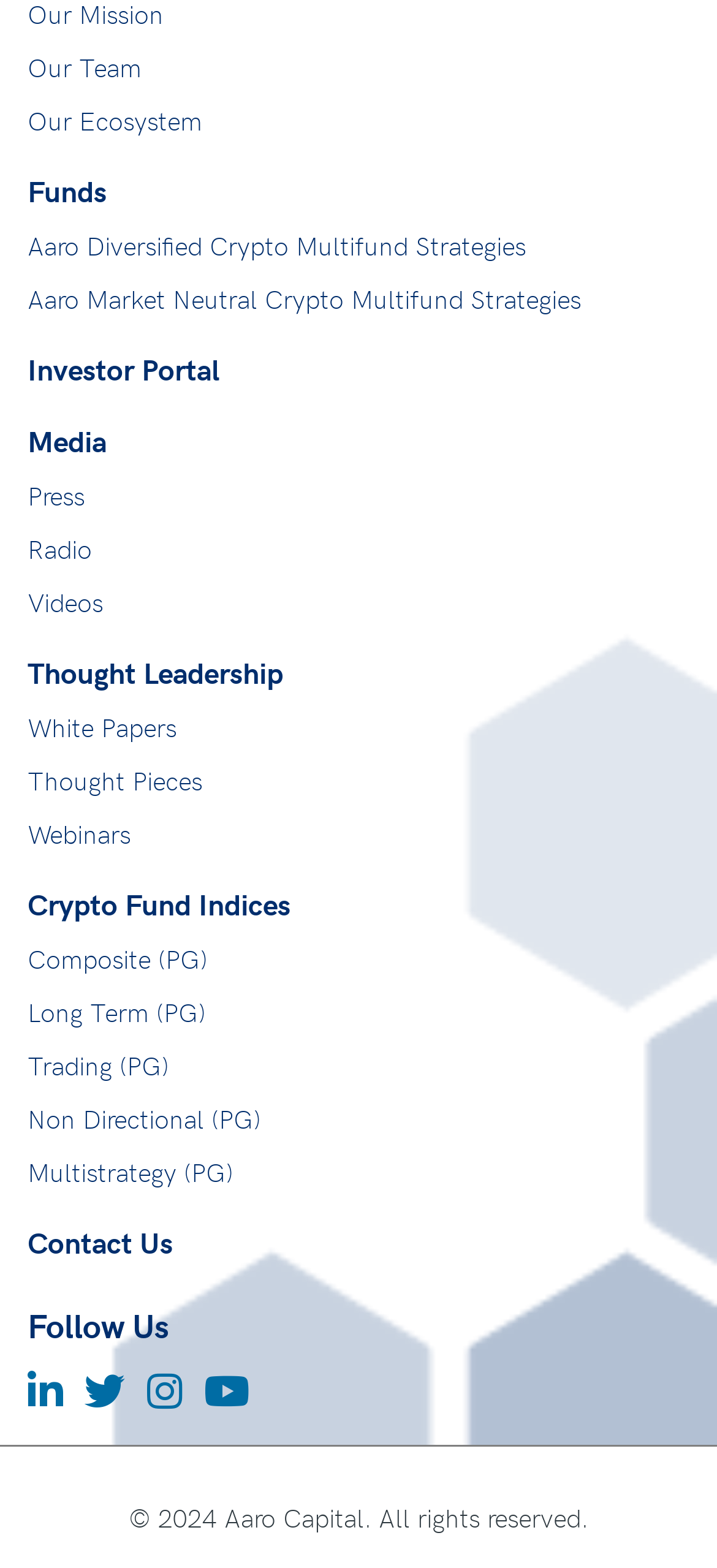How many fund strategies are listed?
Provide a detailed answer to the question using information from the image.

By examining the links on the webpage, I found five fund strategies listed, which are Aaro Diversified Crypto Multifund Strategies, Aaro Market Neutral Crypto Multifund Strategies, Composite (PG), Long Term (PG), and Trading (PG).